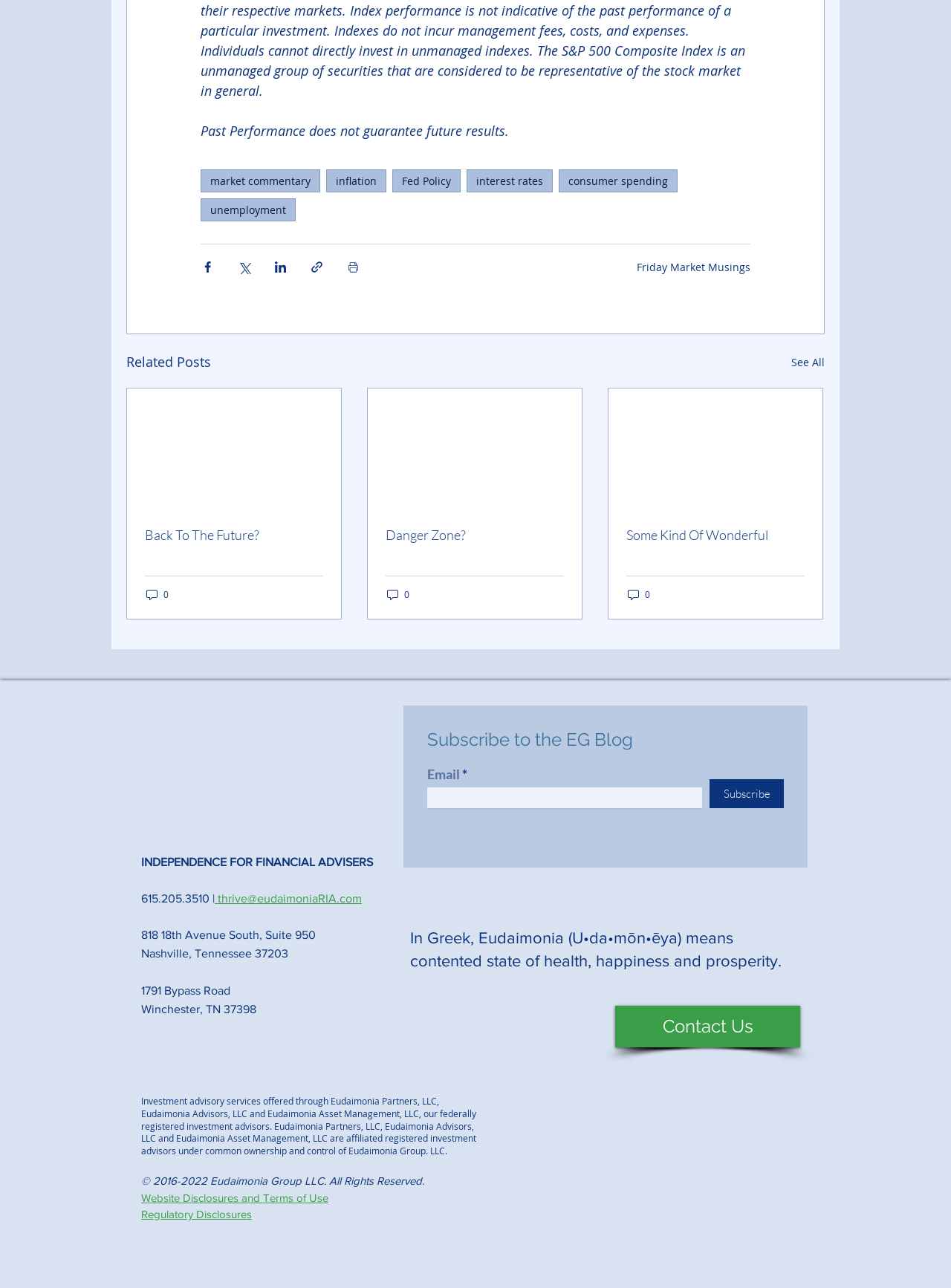Please give a short response to the question using one word or a phrase:
How many social media links are in the Social Bar?

3